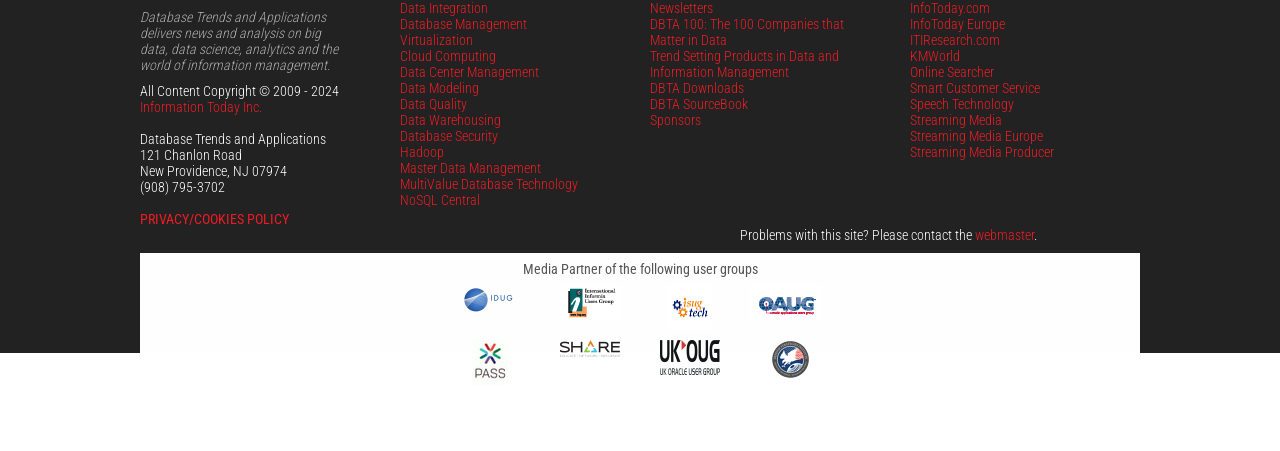What is the phone number of the company?
Using the image, respond with a single word or phrase.

(908) 795-3702